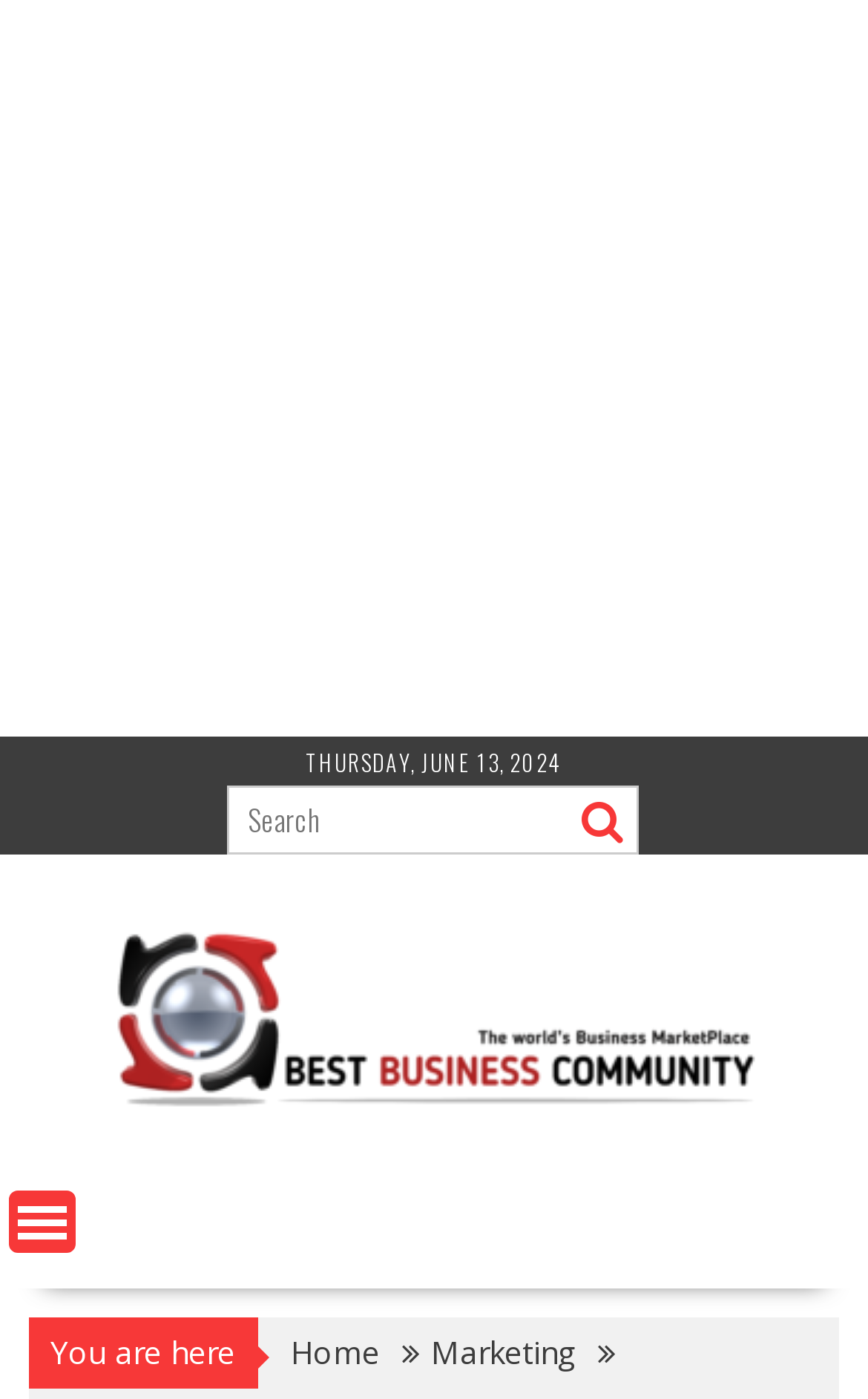From the given element description: "alt="Best Business Communtiy"", find the bounding box for the UI element. Provide the coordinates as four float numbers between 0 and 1, in the order [left, top, right, bottom].

[0.128, 0.635, 0.872, 0.805]